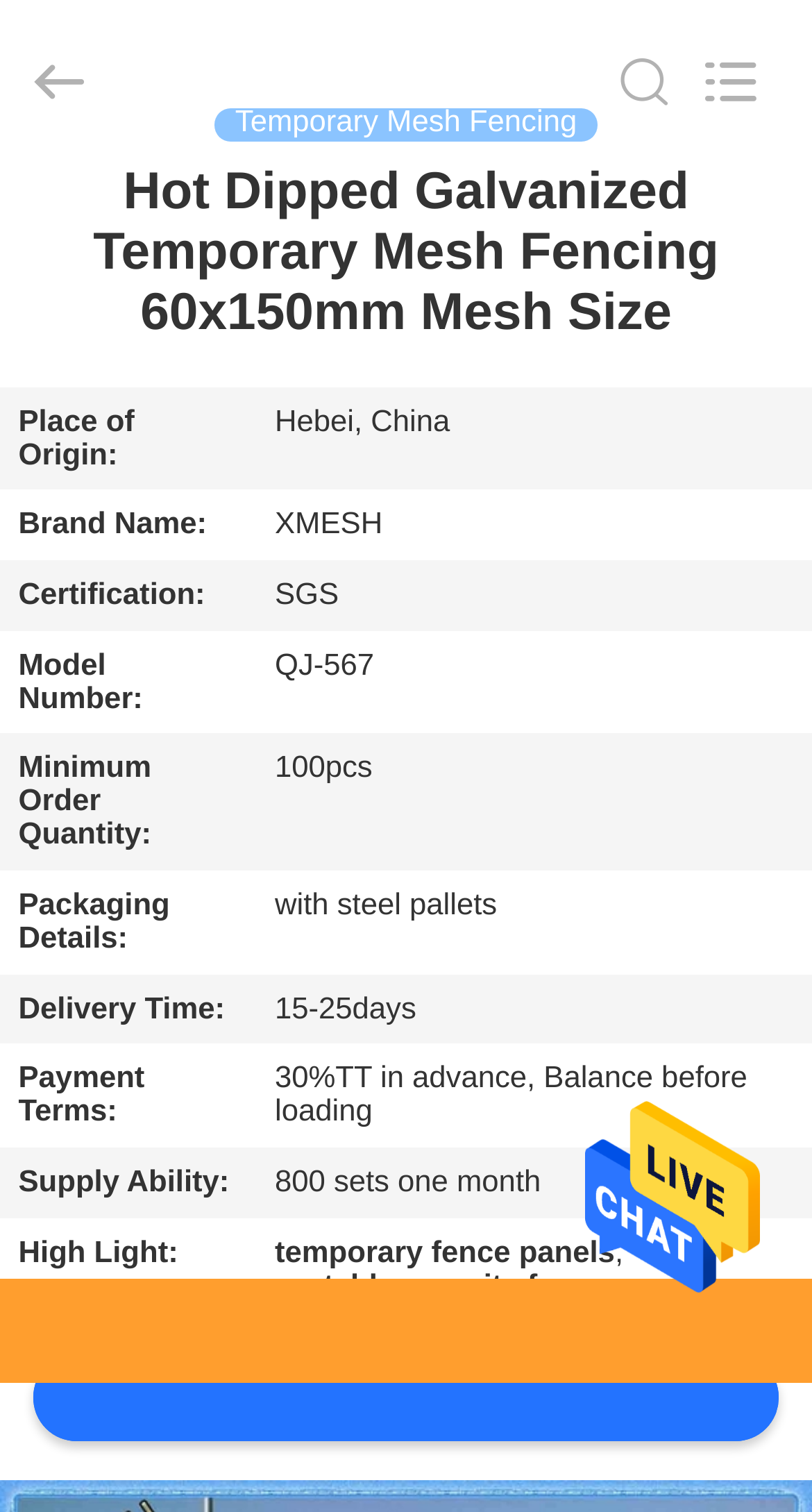Based on the image, give a detailed response to the question: What is the brand name of the temporary mesh fencing?

I found the answer by looking at the table on the webpage, specifically the row with the header 'Brand Name:' and the corresponding grid cell that contains the text 'XMESH'.